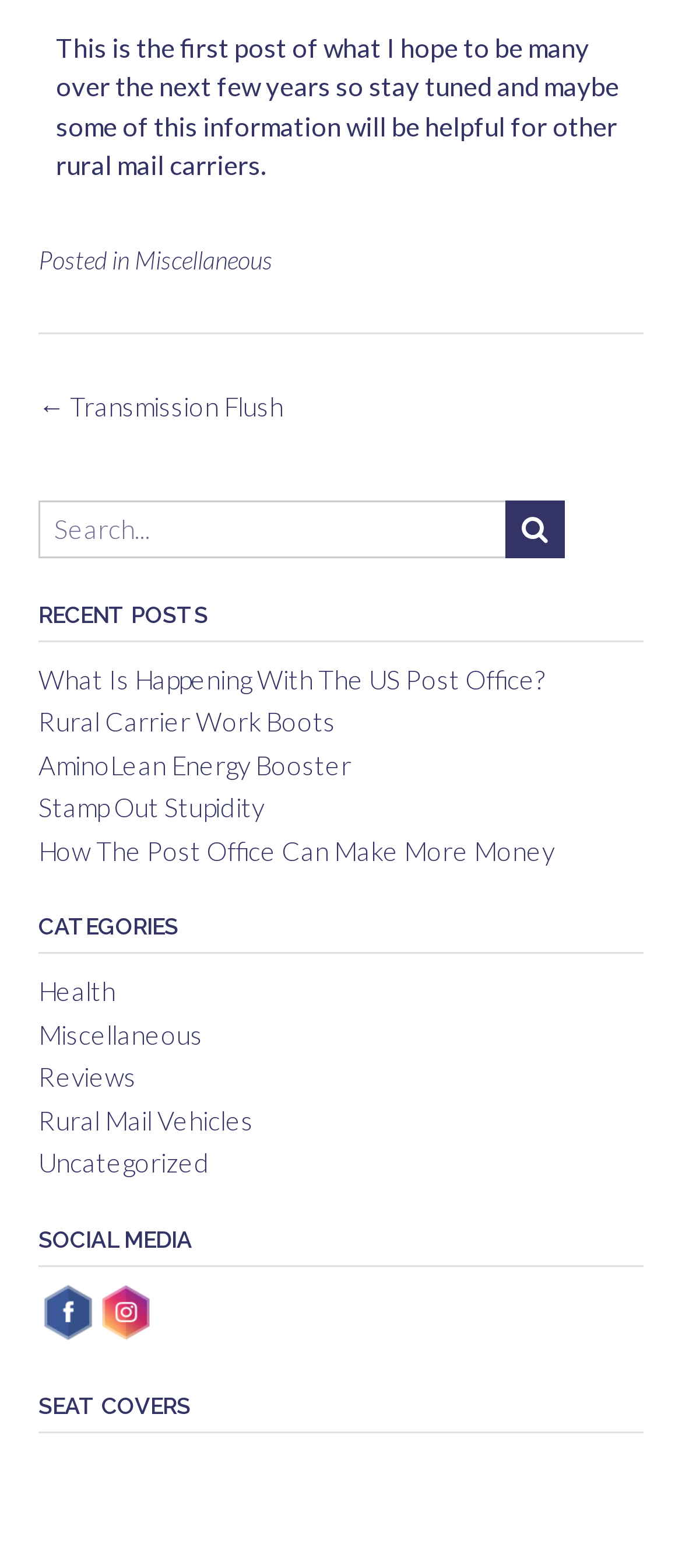Please find the bounding box coordinates for the clickable element needed to perform this instruction: "Search for something".

[0.056, 0.319, 0.944, 0.356]